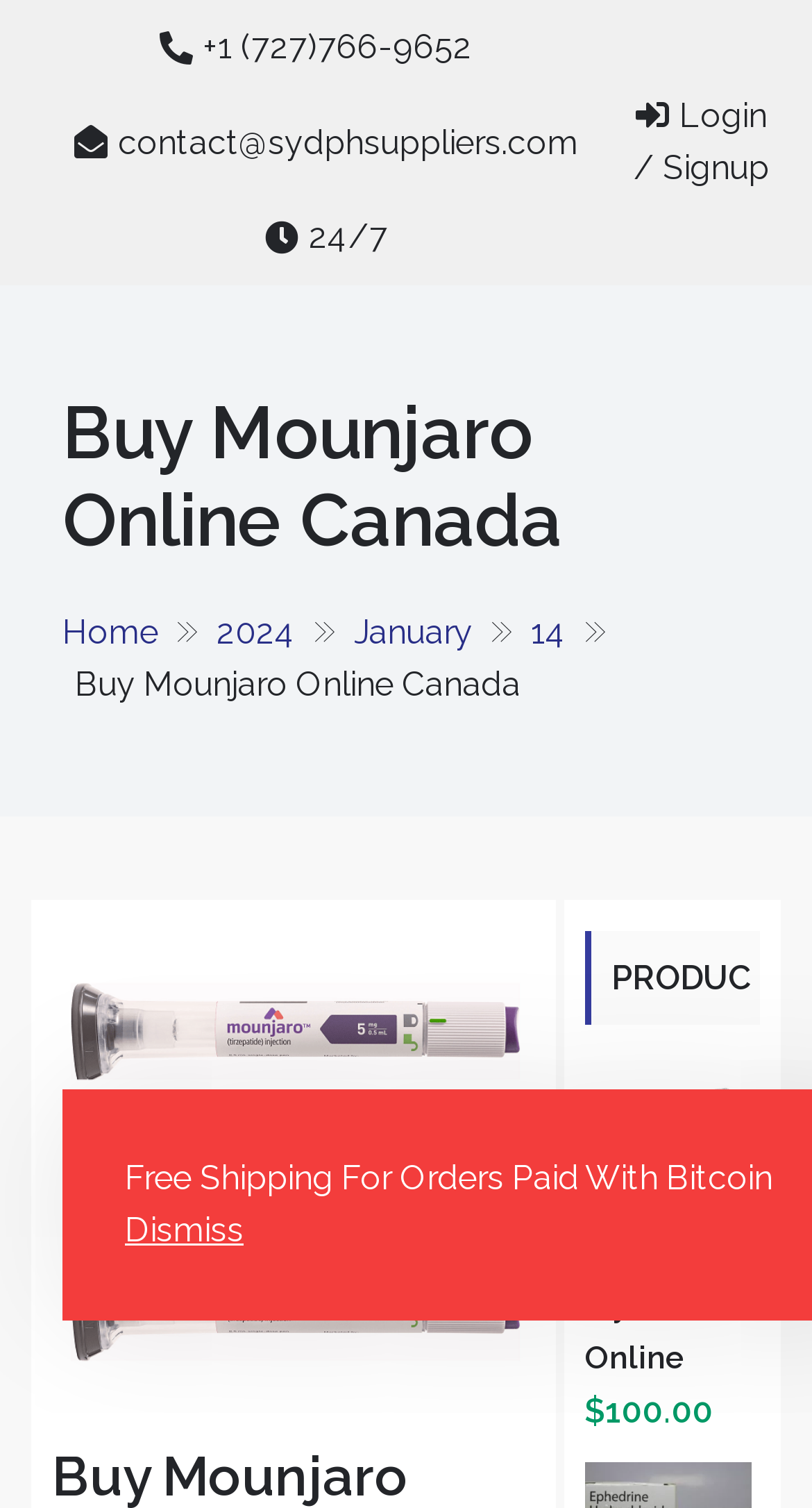Provide your answer in a single word or phrase: 
What is the price of the product 'Buy Mysimba Online'?

$100.00